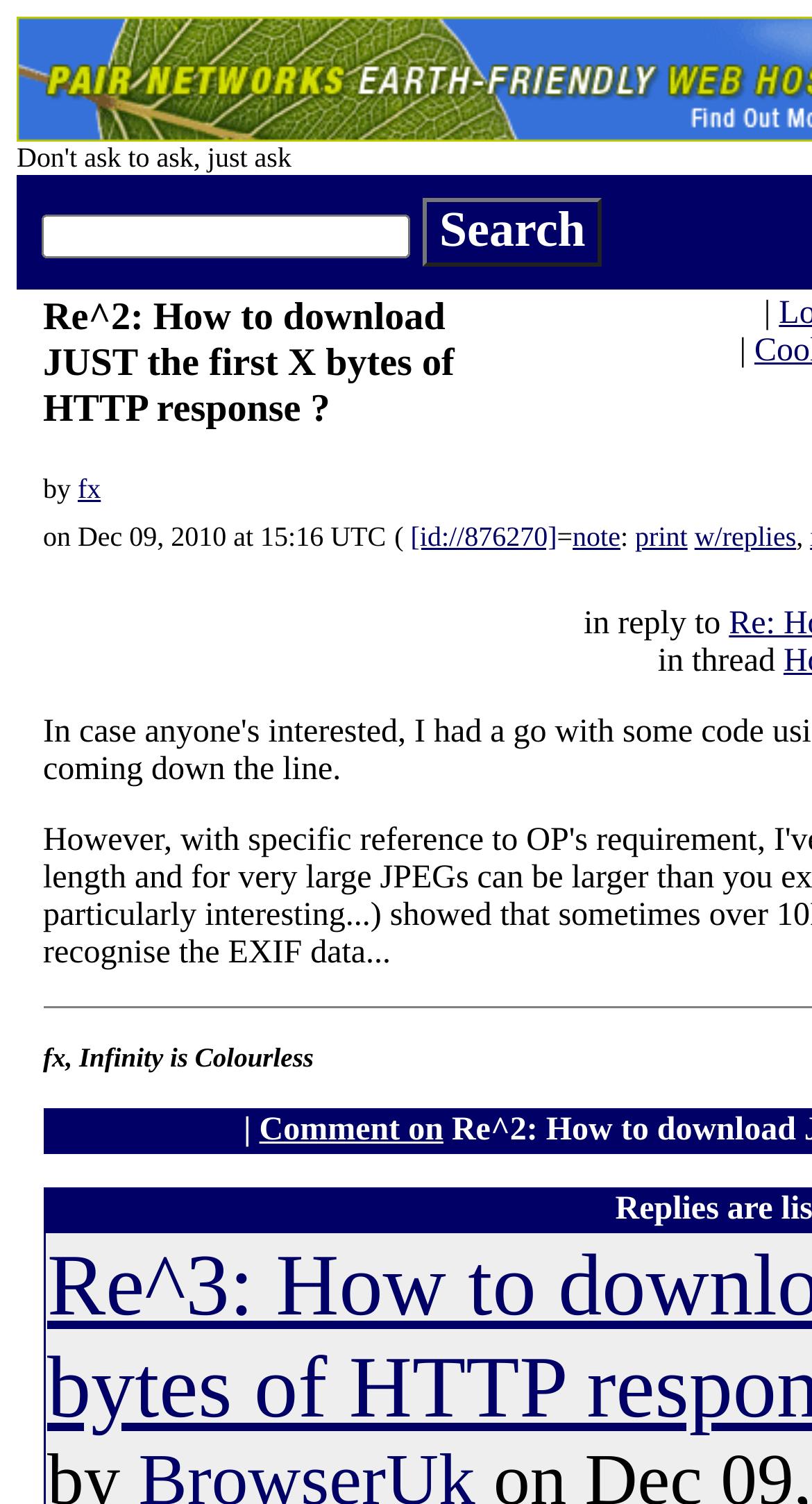How many links are available below the heading?
Refer to the image and give a detailed response to the question.

Below the heading 'Re^2: How to download JUST the first X bytes of HTTP response?', there are four links available, including 'fx', '[id://876270]', 'note', and 'print', and 'w/replies'.